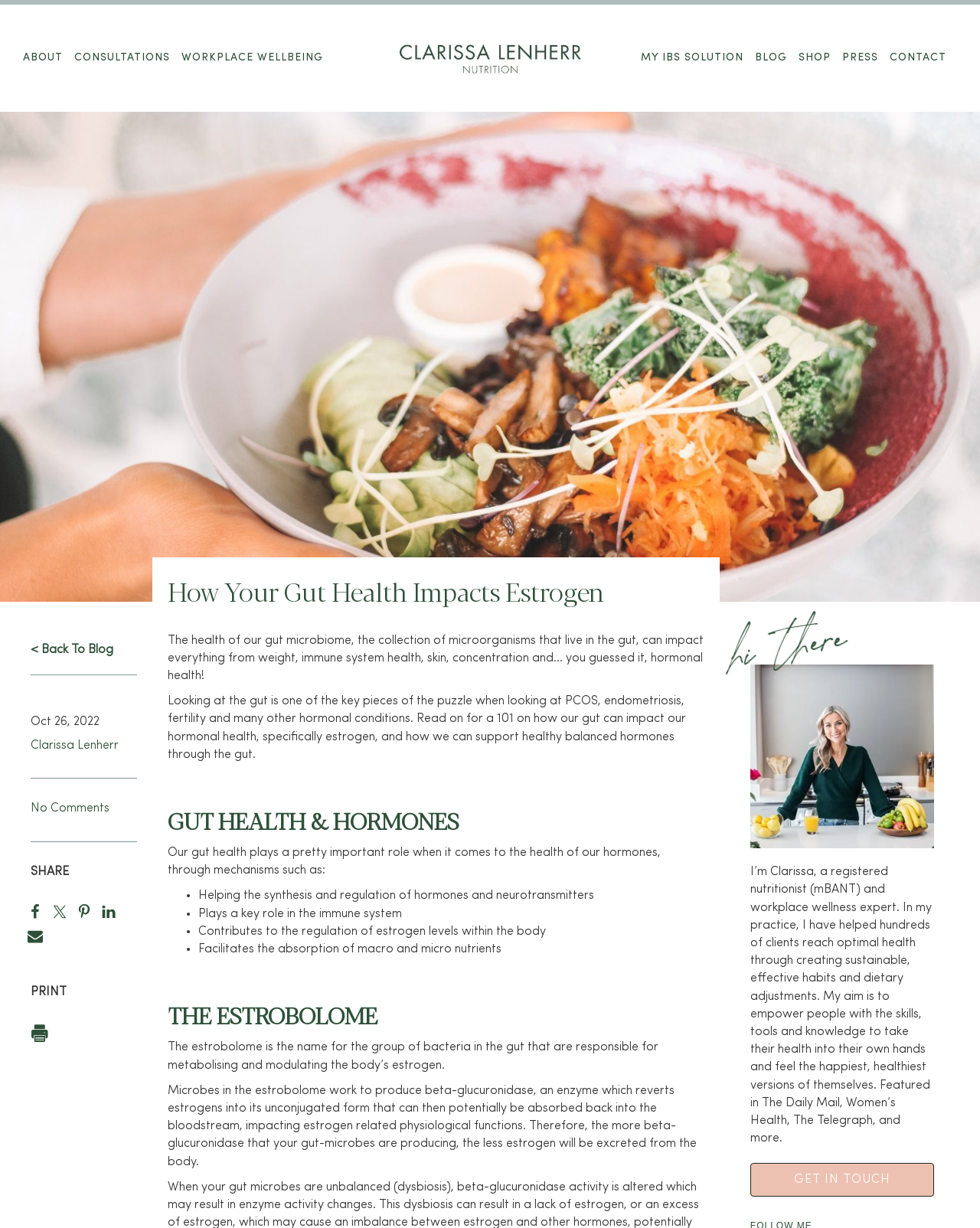What is the name of the group of bacteria in the gut that are responsible for metabolising and modulating the body’s estrogen?
Refer to the image and provide a thorough answer to the question.

I determined the answer by looking at the heading 'THE ESTROBOLOME' and the content that follows which explains the role of the estrobolome in metabolising and modulating estrogen.